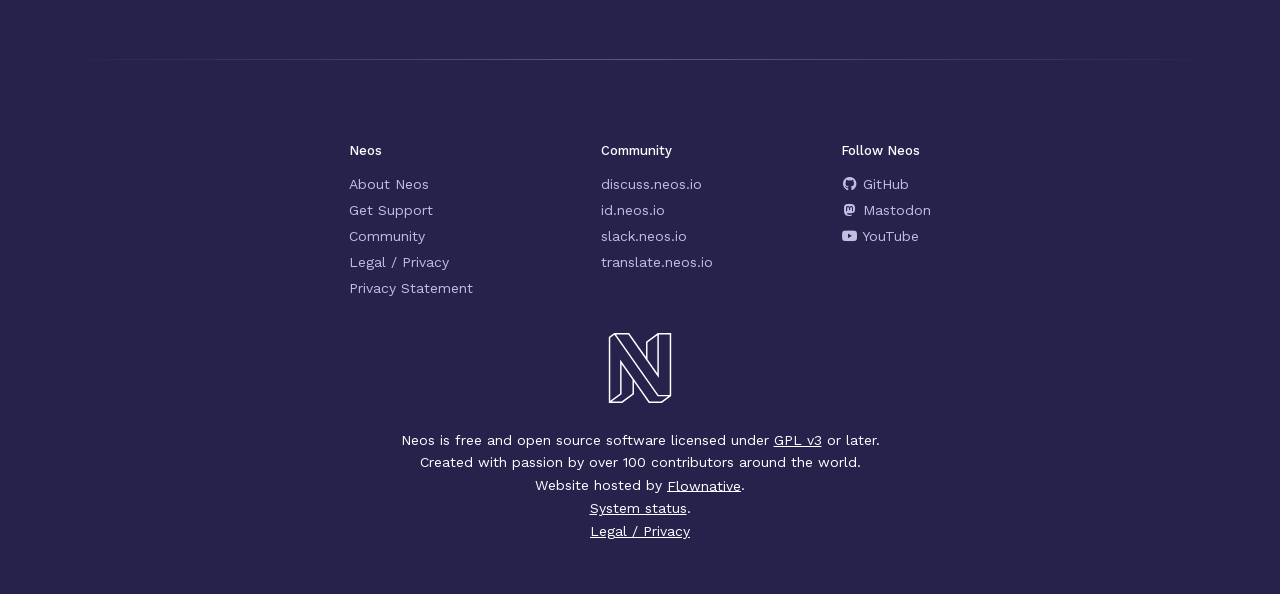Select the bounding box coordinates of the element I need to click to carry out the following instruction: "Follow Neos on GitHub".

[0.657, 0.287, 0.728, 0.331]